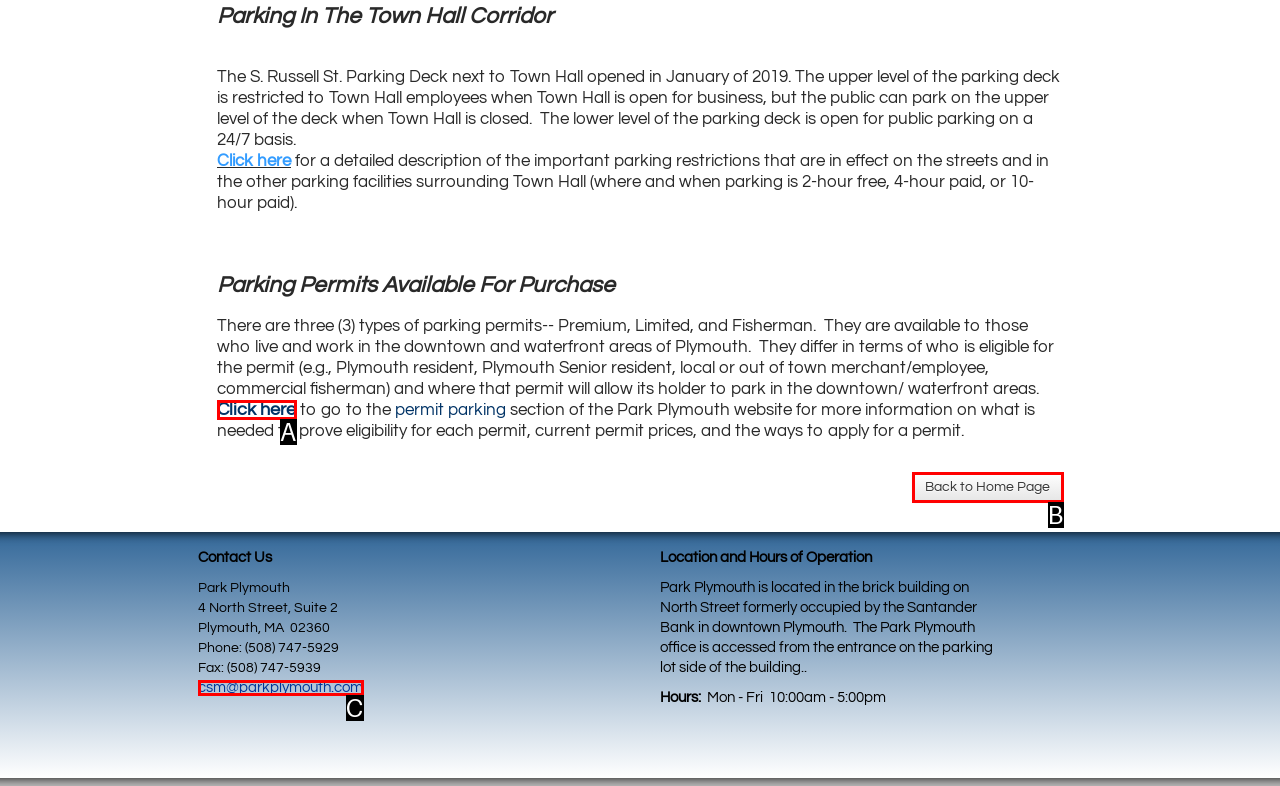Identify the HTML element that matches the description: Back to Home Page. Provide the letter of the correct option from the choices.

B